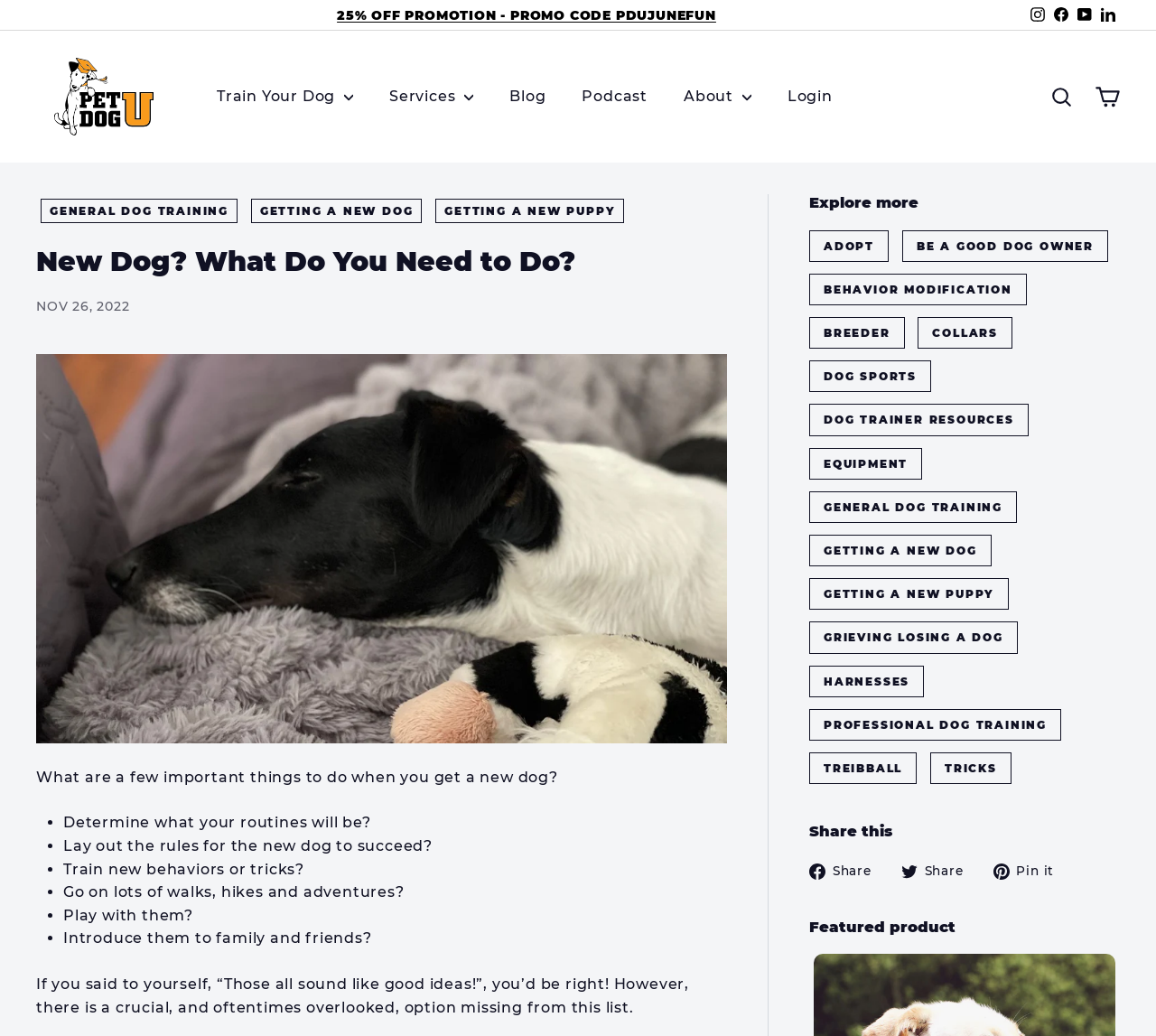What social media platforms can users share the blog post on?
From the image, provide a succinct answer in one word or a short phrase.

Facebook, Twitter, Pinterest